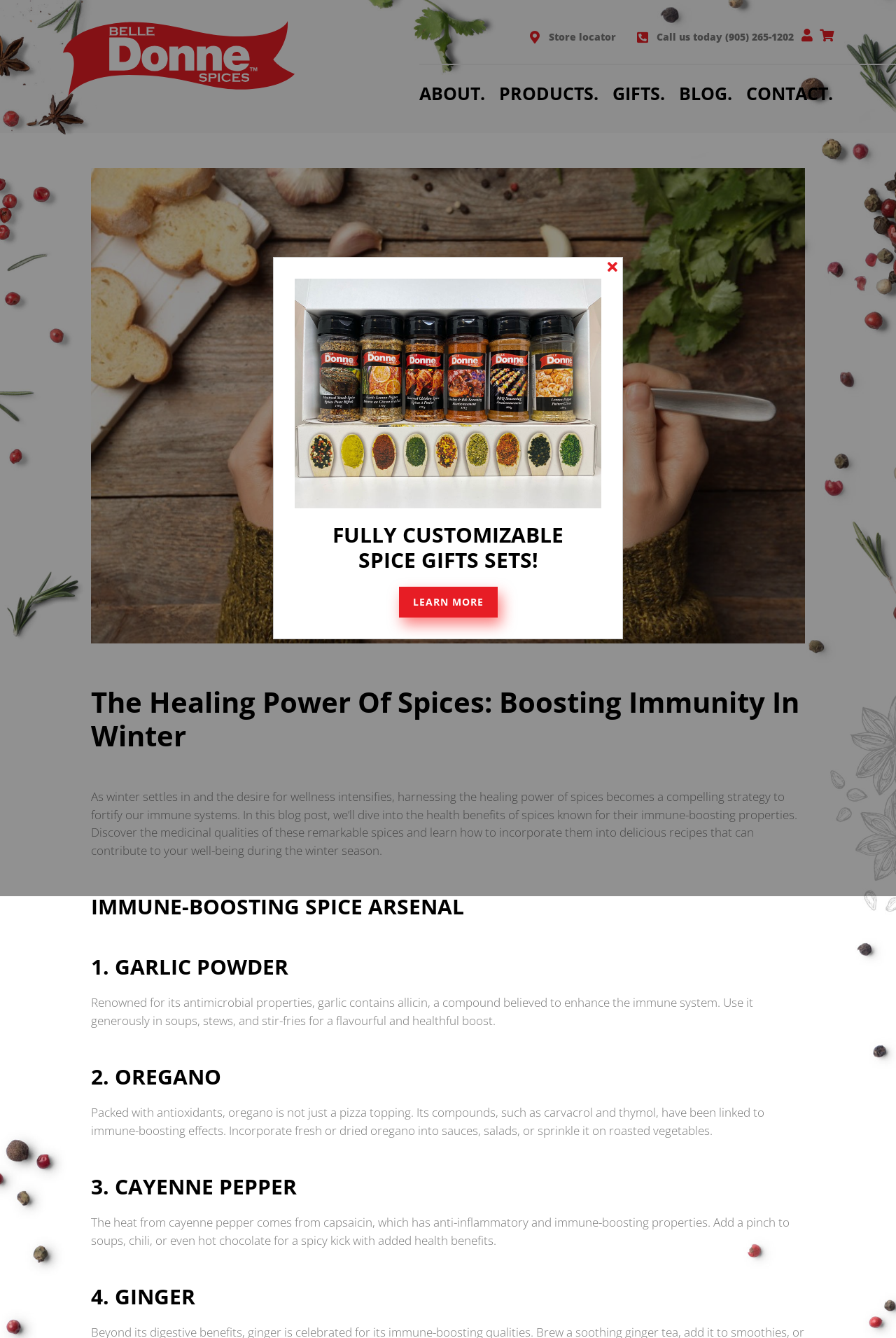What is the purpose of cayenne pepper? Please answer the question using a single word or phrase based on the image.

Anti-inflammatory and immune-boosting